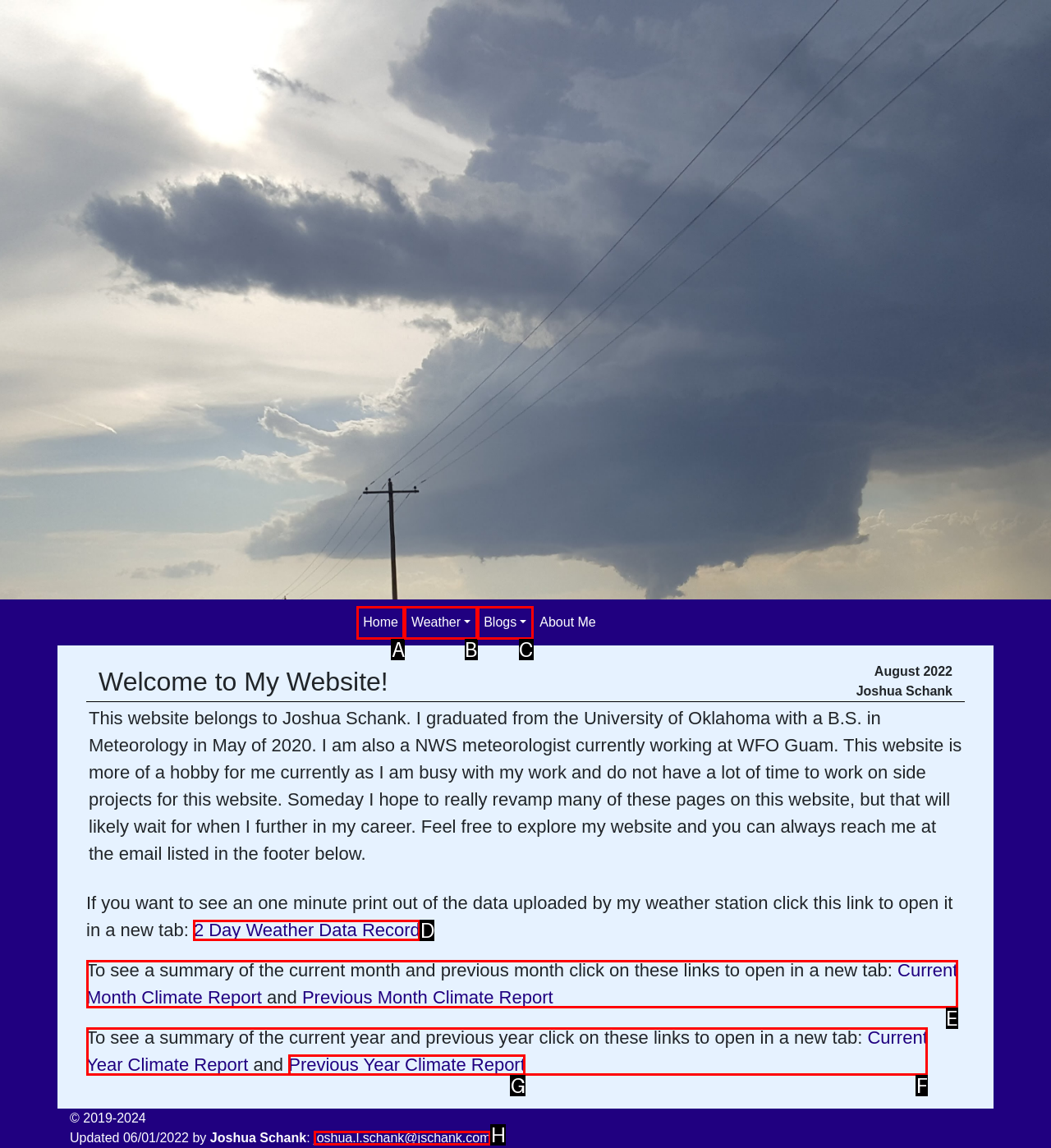From the given options, find the HTML element that fits the description: Blogs. Reply with the letter of the chosen element.

C